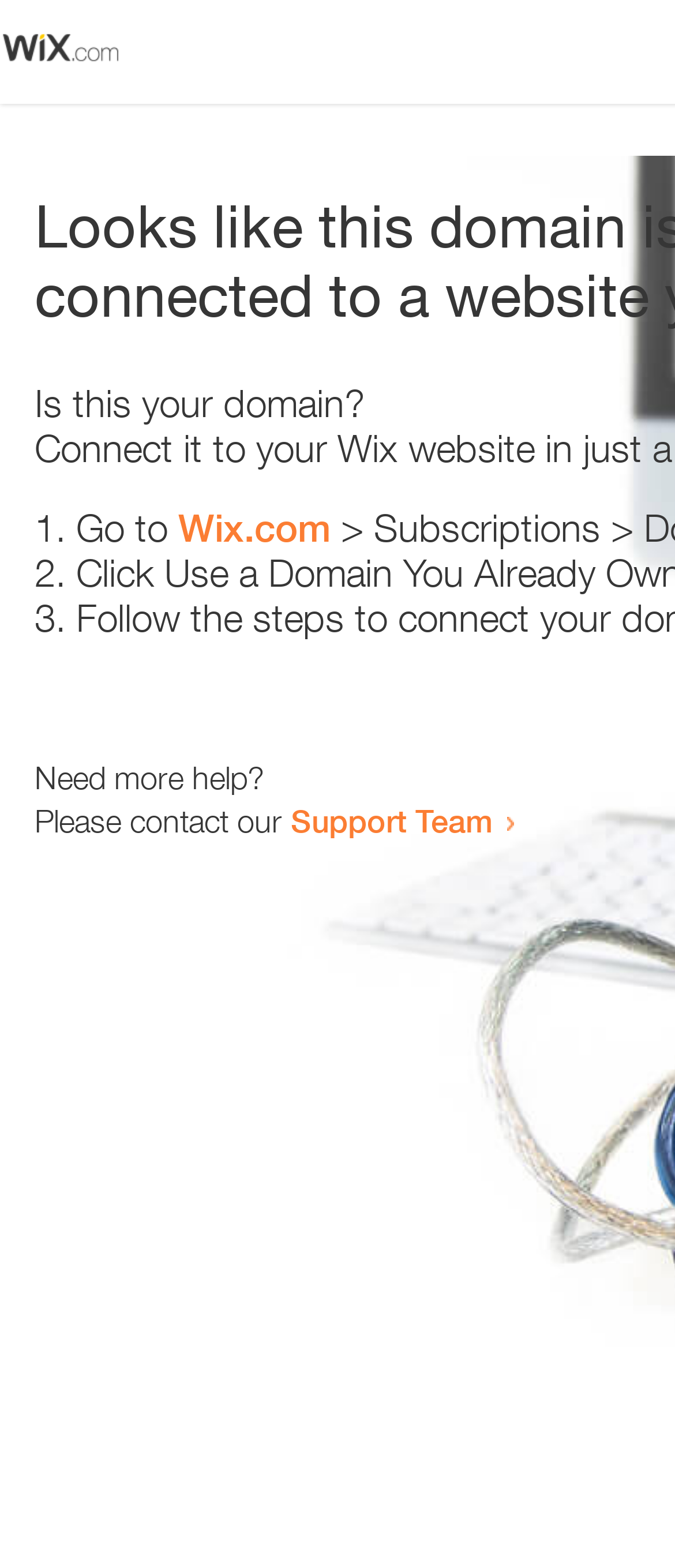Predict the bounding box coordinates for the UI element described as: "Wix.com". The coordinates should be four float numbers between 0 and 1, presented as [left, top, right, bottom].

[0.264, 0.322, 0.49, 0.351]